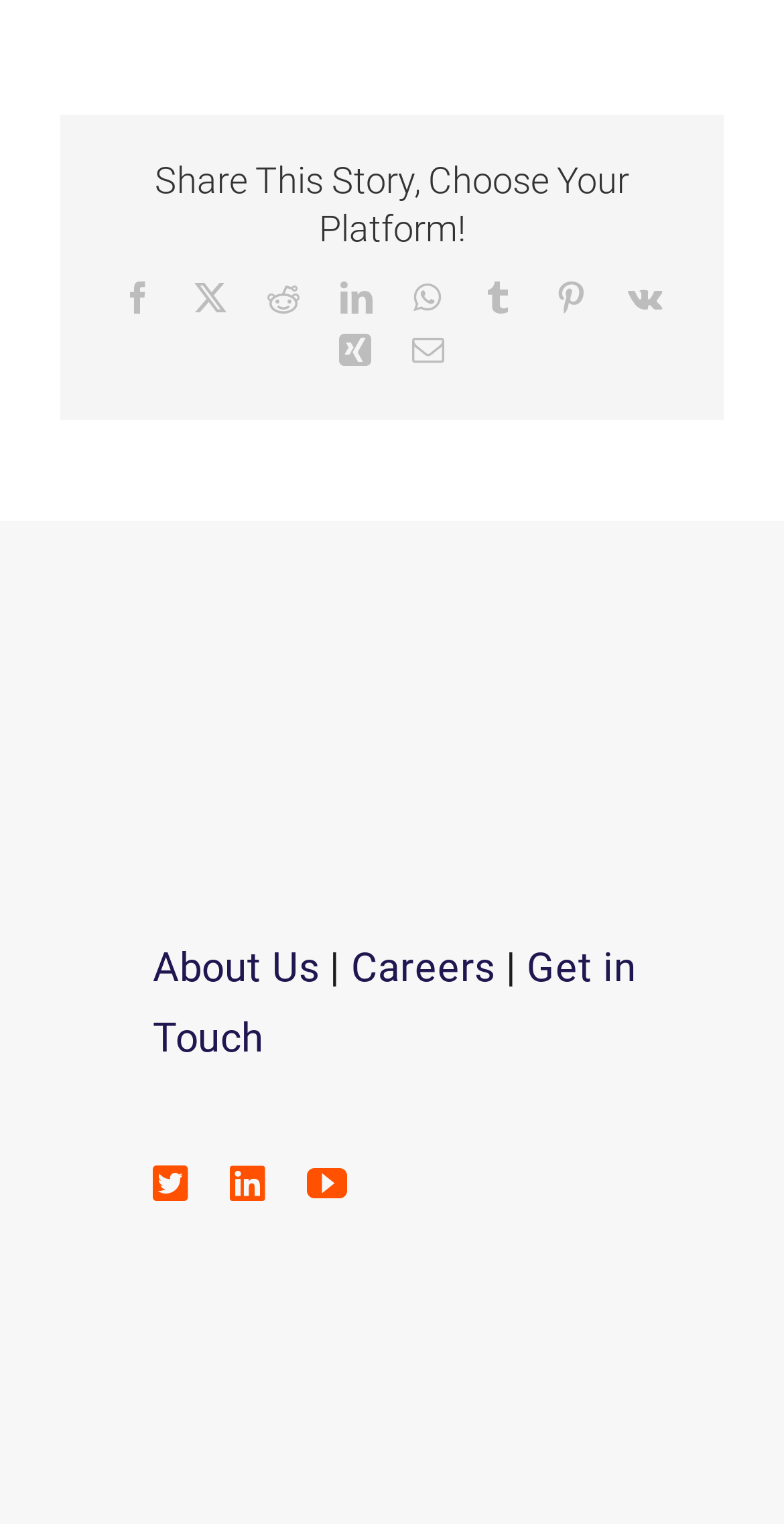Find the bounding box coordinates for the element described here: "LinkedIn".

[0.434, 0.185, 0.476, 0.206]